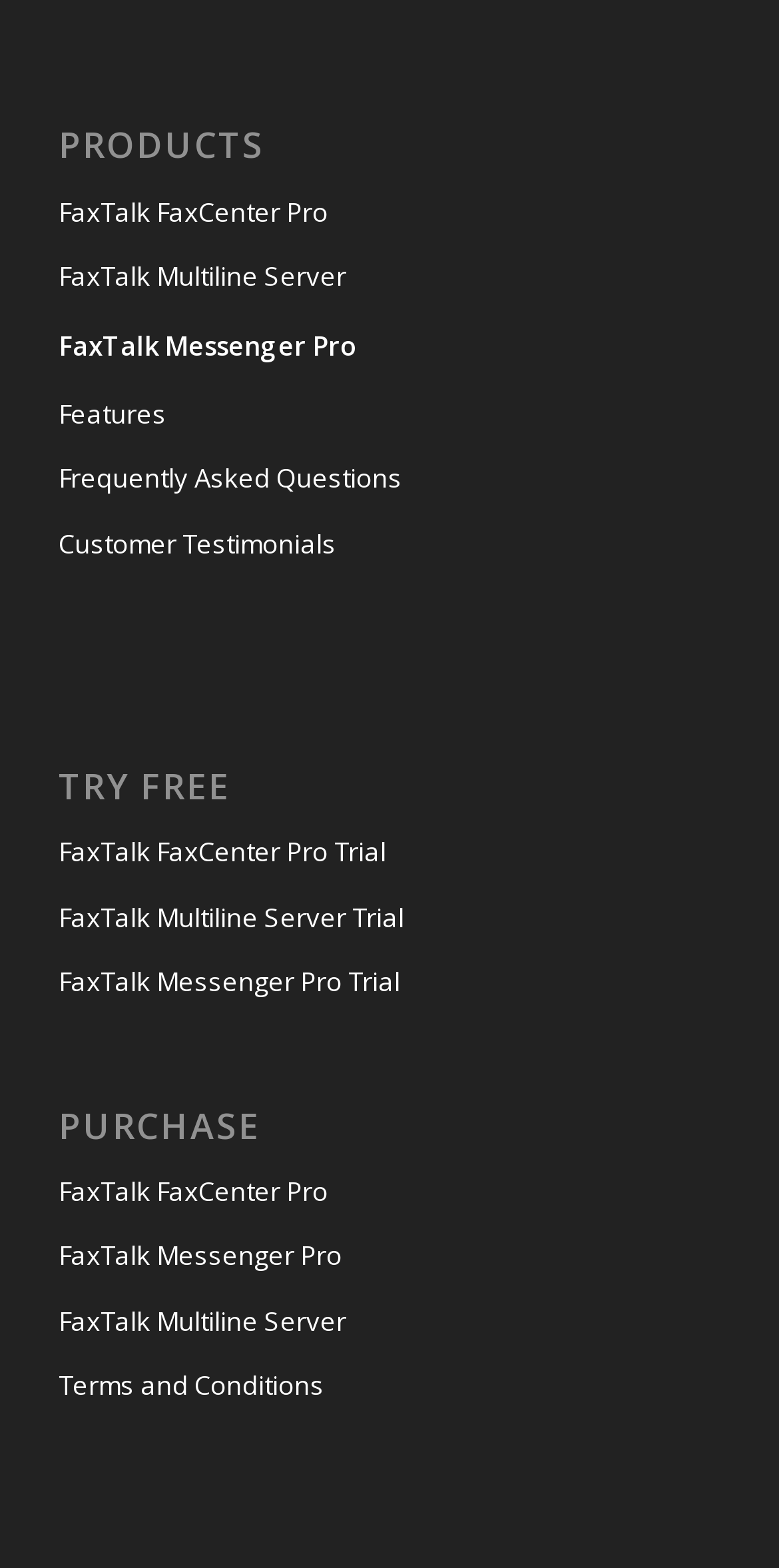Extract the bounding box coordinates for the described element: "FaxTalk Messenger Pro". The coordinates should be represented as four float numbers between 0 and 1: [left, top, right, bottom].

[0.075, 0.782, 0.925, 0.823]